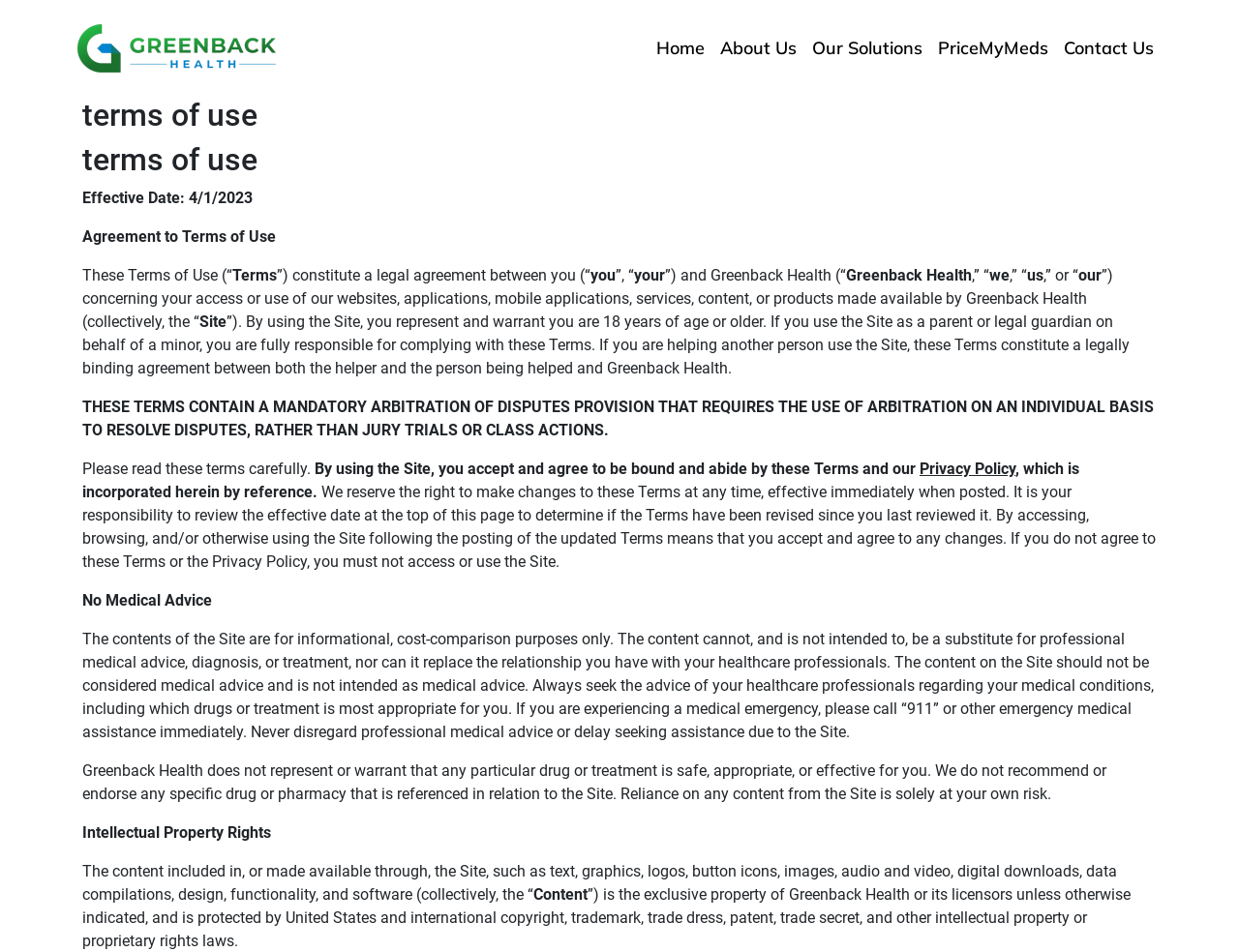Determine the bounding box for the UI element as described: "About Us". The coordinates should be represented as four float numbers between 0 and 1, formatted as [left, top, right, bottom].

[0.575, 0.026, 0.649, 0.075]